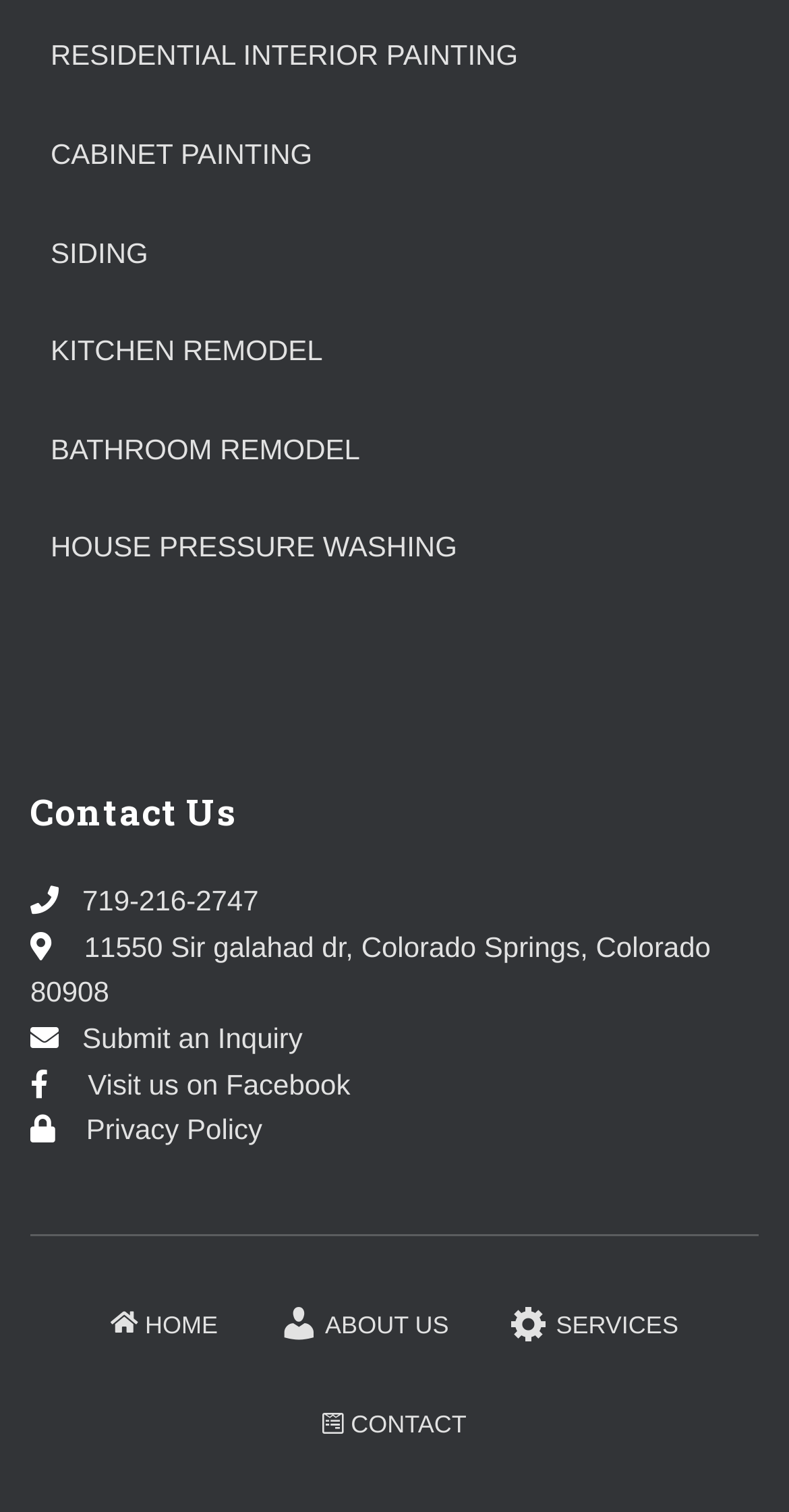Please identify the coordinates of the bounding box for the clickable region that will accomplish this instruction: "Click on Residential Interior Painting".

[0.064, 0.008, 0.656, 0.067]